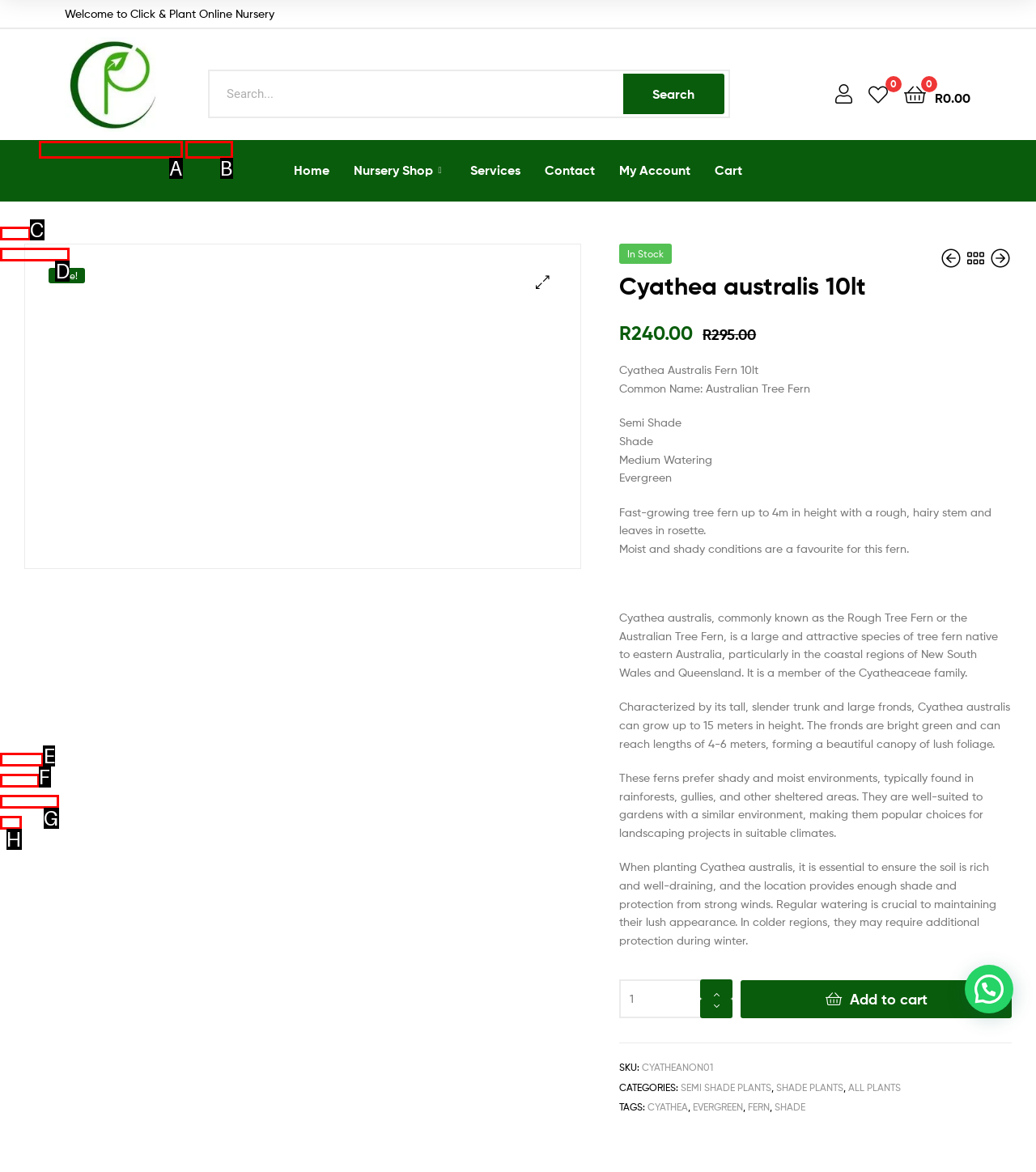Given the element description: parent_node: Search Search name="s" placeholder="Search...", choose the HTML element that aligns with it. Indicate your choice with the corresponding letter.

A